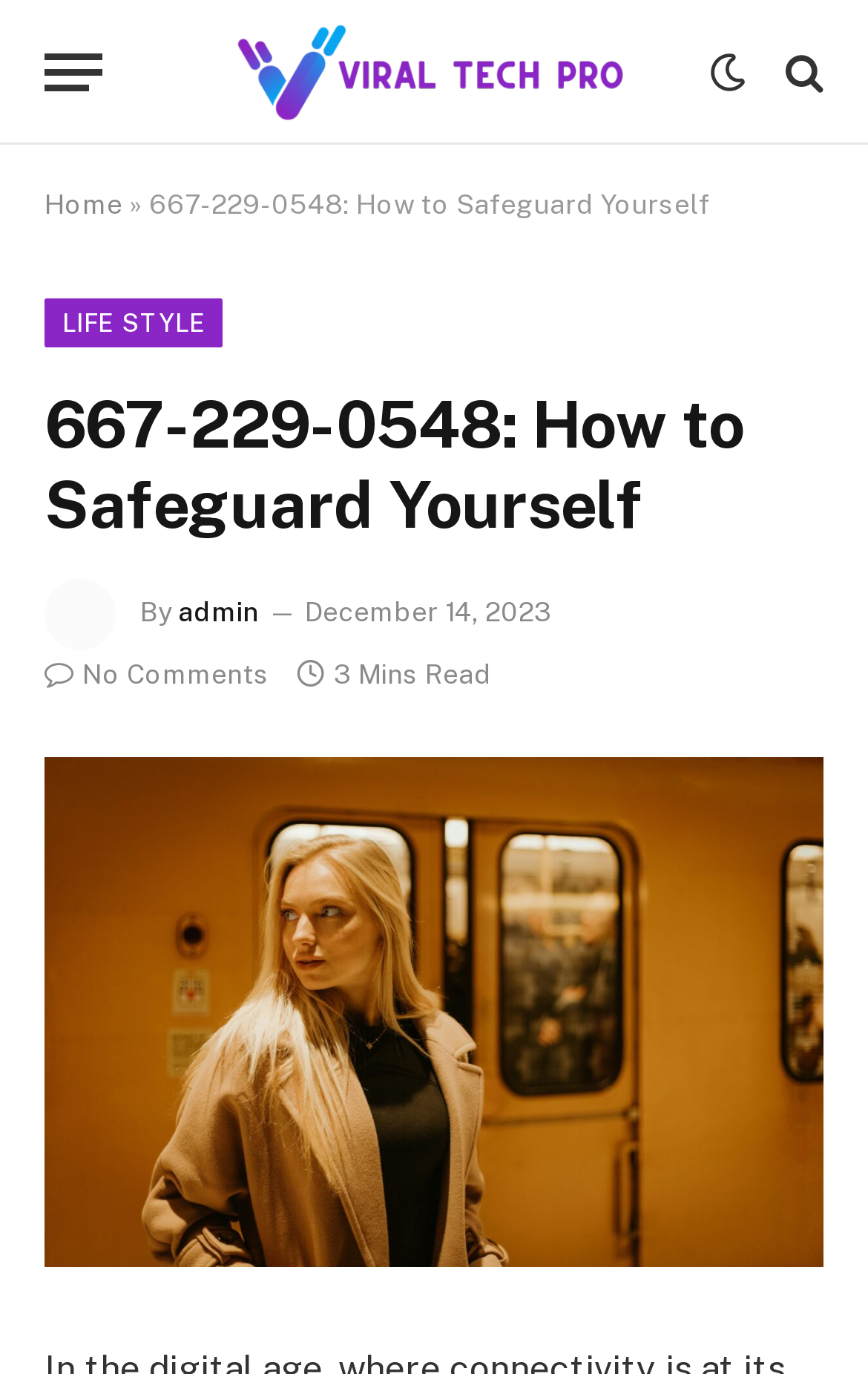Pinpoint the bounding box coordinates of the clickable area needed to execute the instruction: "Click the menu button". The coordinates should be specified as four float numbers between 0 and 1, i.e., [left, top, right, bottom].

[0.051, 0.016, 0.118, 0.089]